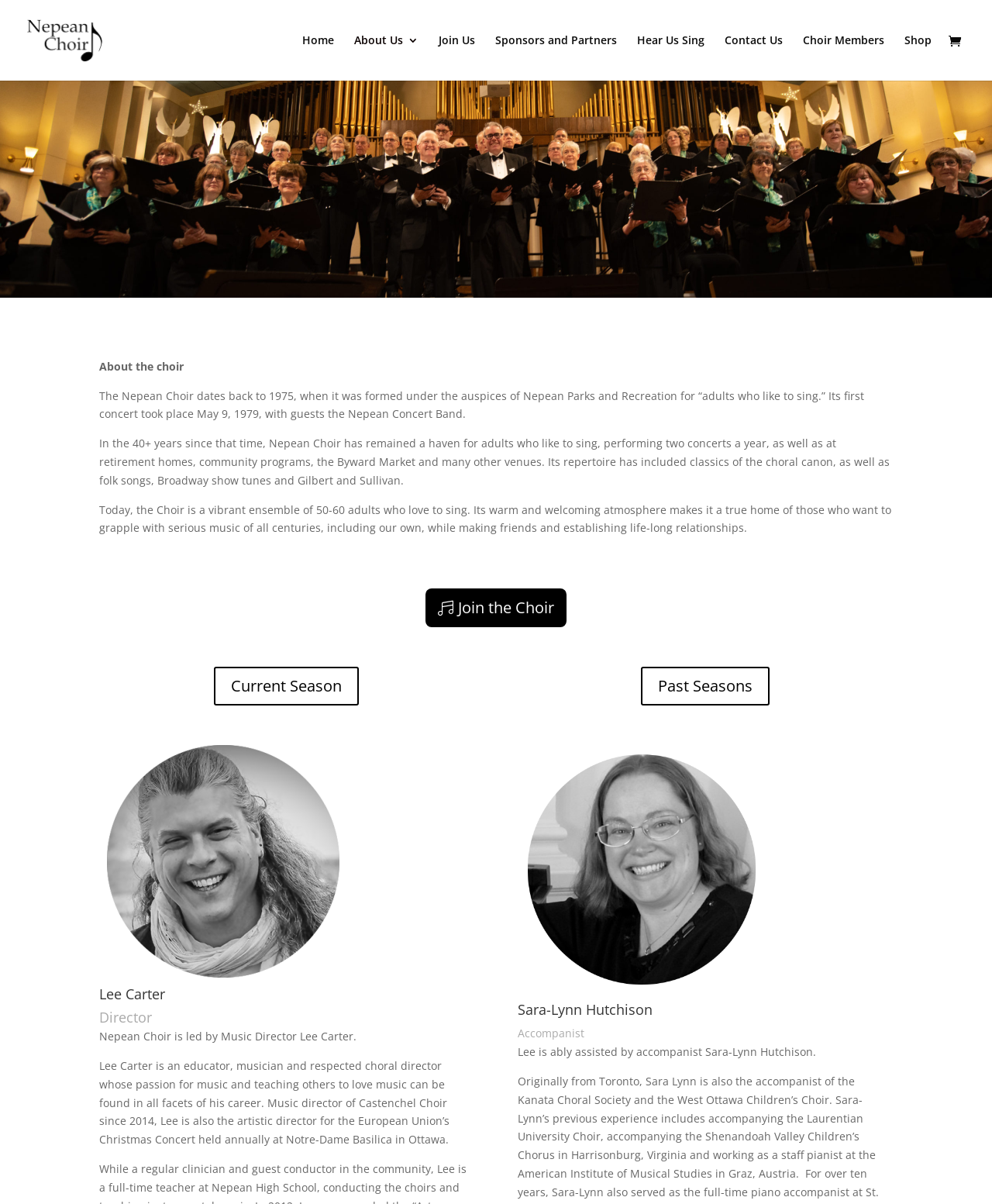Give a detailed account of the webpage, highlighting key information.

The webpage is about the Nepean Choir, a community choir that has been active since 1975. At the top of the page, there is a logo image of the Nepean Choir, accompanied by a link to the choir's homepage. Below the logo, there is a navigation menu with links to various sections of the website, including "Home", "About Us", "Join Us", "Sponsors and Partners", "Hear Us Sing", "Contact Us", "Choir Members", and "Shop".

The main content of the page is divided into two sections. The first section provides a brief history of the Nepean Choir, describing its formation, evolution, and current activities. This section consists of three paragraphs of text, with the first paragraph introducing the choir's history, the second paragraph describing its repertoire and performances, and the third paragraph highlighting its current status as a vibrant ensemble of 50-60 adults.

The second section of the main content is dedicated to the choir's leadership, featuring two individuals: Lee Carter, the Music Director, and Sara-Lynn Hutchison, the Accompanist. Each individual has a heading, a photo, and a brief bio. Lee Carter's bio describes his experience as an educator, musician, and choral director, while Sara-Lynn Hutchison's bio is brief, simply stating her role as the accompanist.

There are also two calls-to-action on the page: a link to "Join the Choir" and a link to "Current Season 5" and "Past Seasons 5", which likely provide more information about the choir's upcoming and past performances.